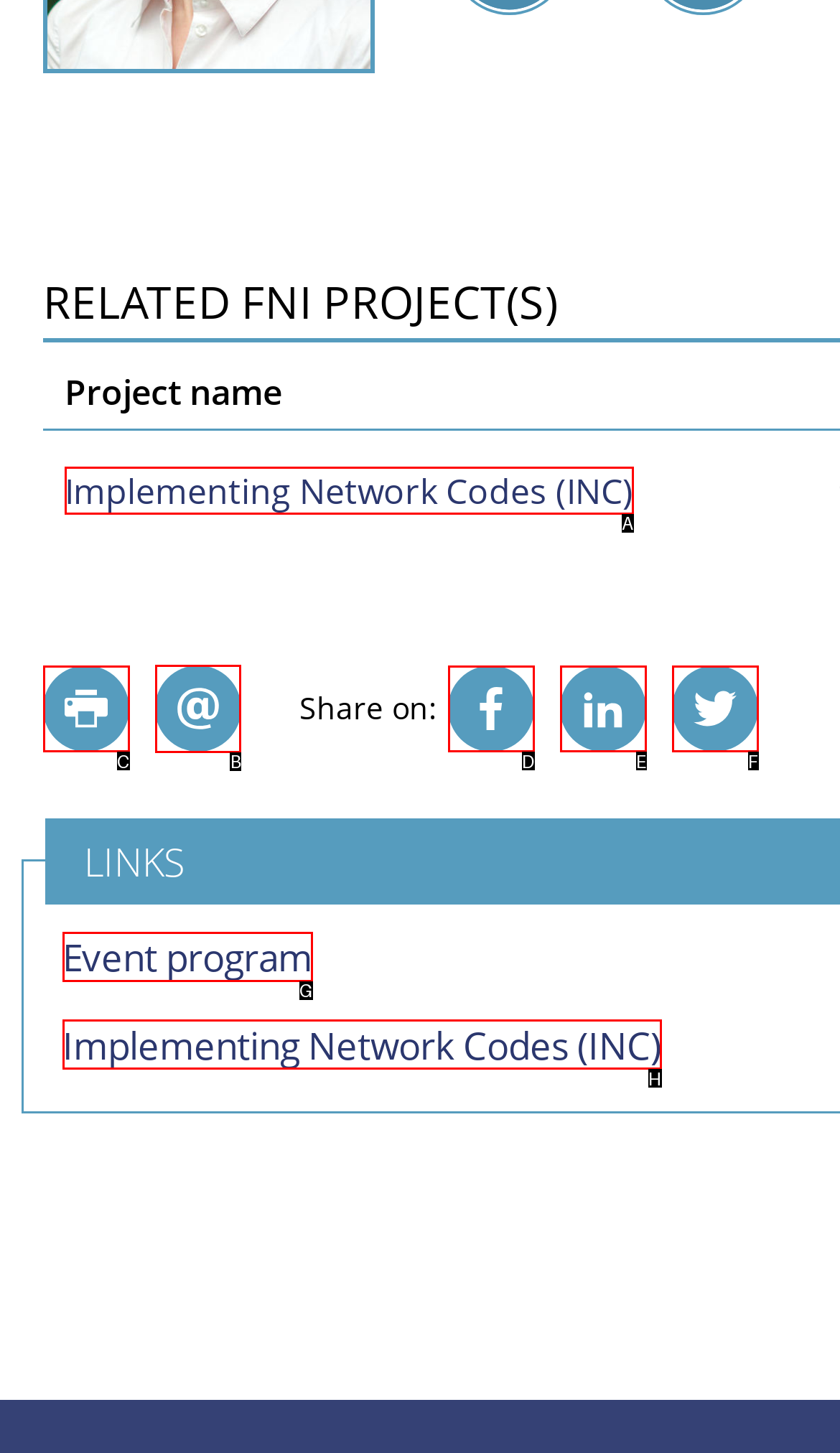To achieve the task: Click on the second social media link, which HTML element do you need to click?
Respond with the letter of the correct option from the given choices.

B